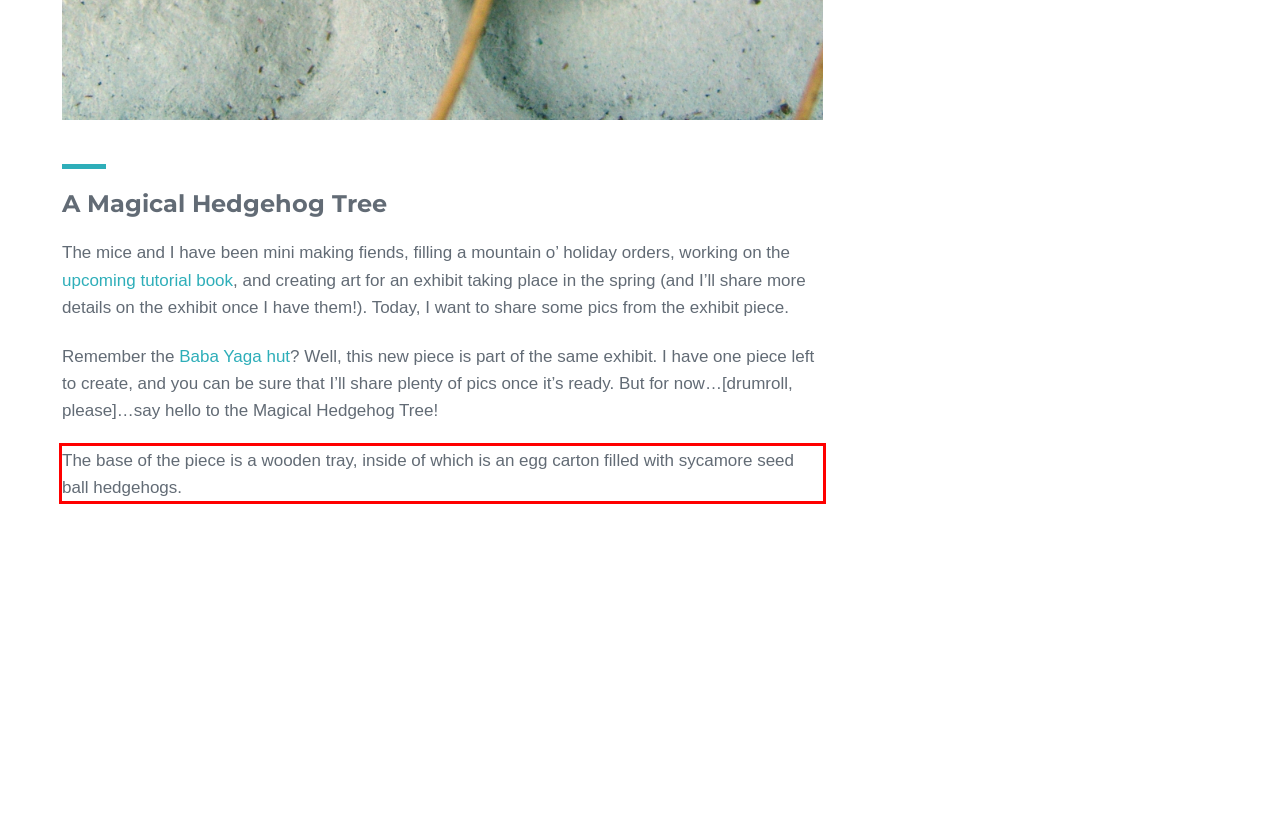Please analyze the screenshot of a webpage and extract the text content within the red bounding box using OCR.

The base of the piece is a wooden tray, inside of which is an egg carton filled with sycamore seed ball hedgehogs.